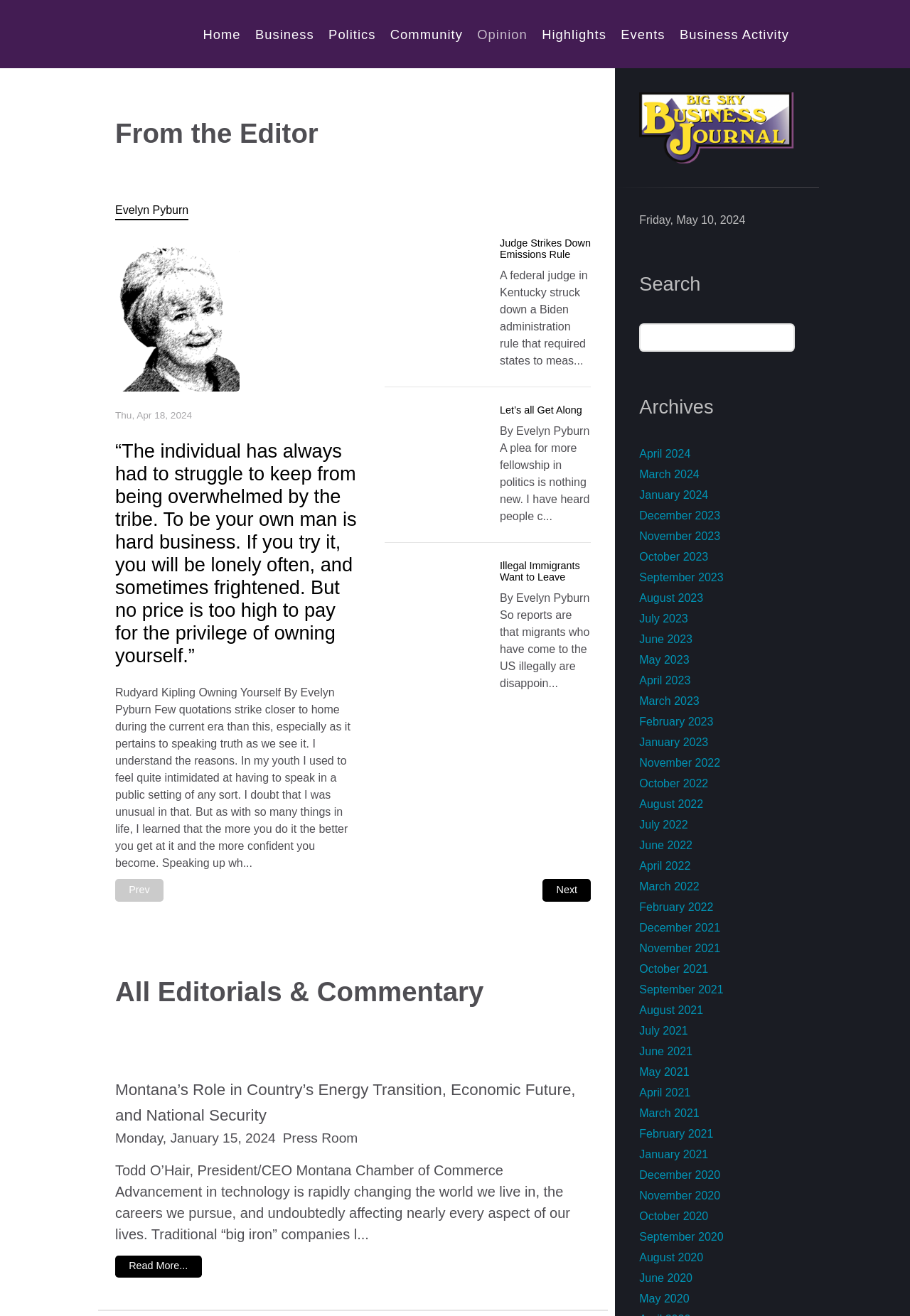Give the bounding box coordinates for this UI element: "February 2021". The coordinates should be four float numbers between 0 and 1, arranged as [left, top, right, bottom].

[0.703, 0.857, 0.784, 0.866]